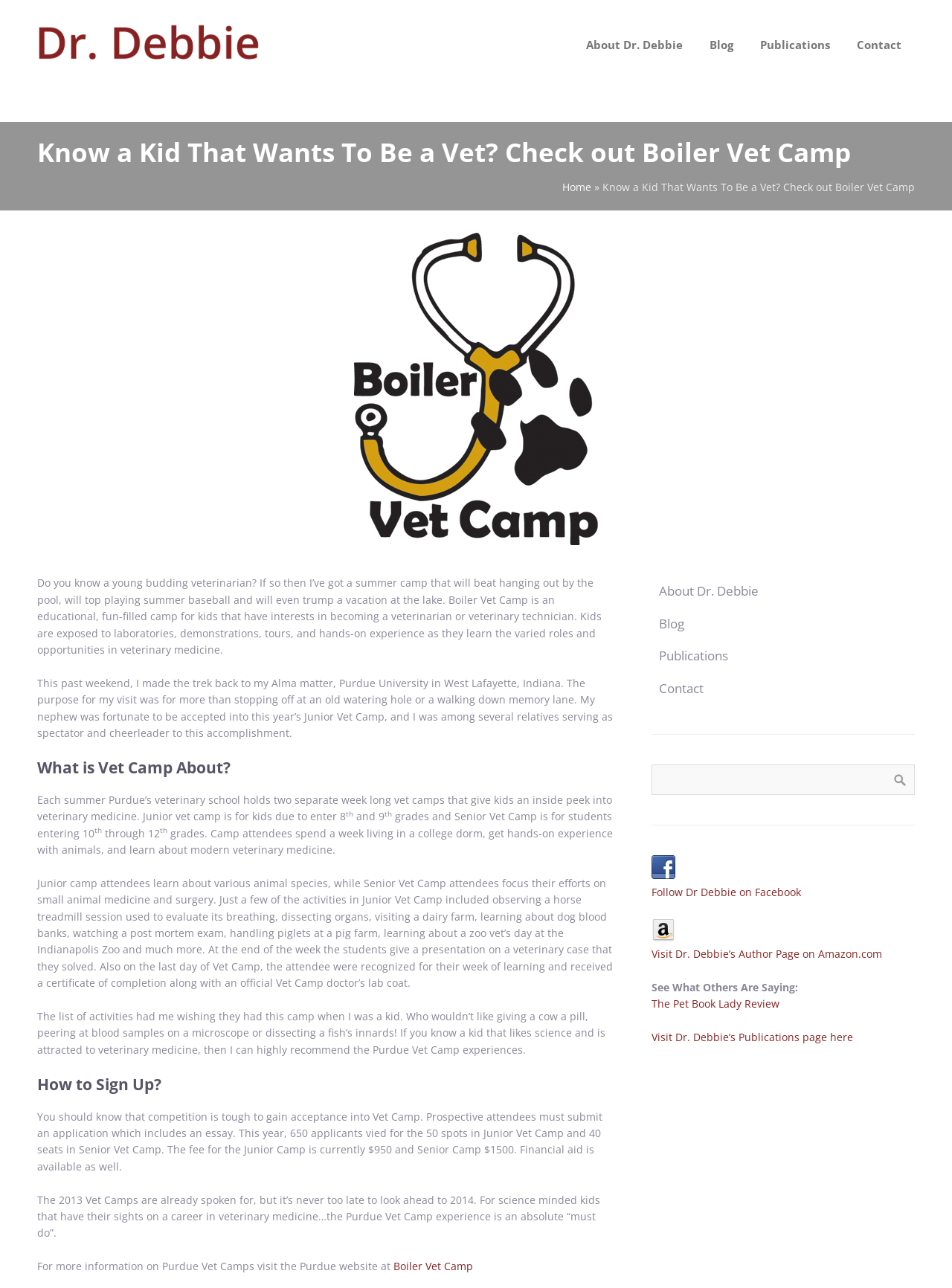What is Boiler Vet Camp?
Answer with a single word or short phrase according to what you see in the image.

Summer camp for kids interested in veterinary medicine